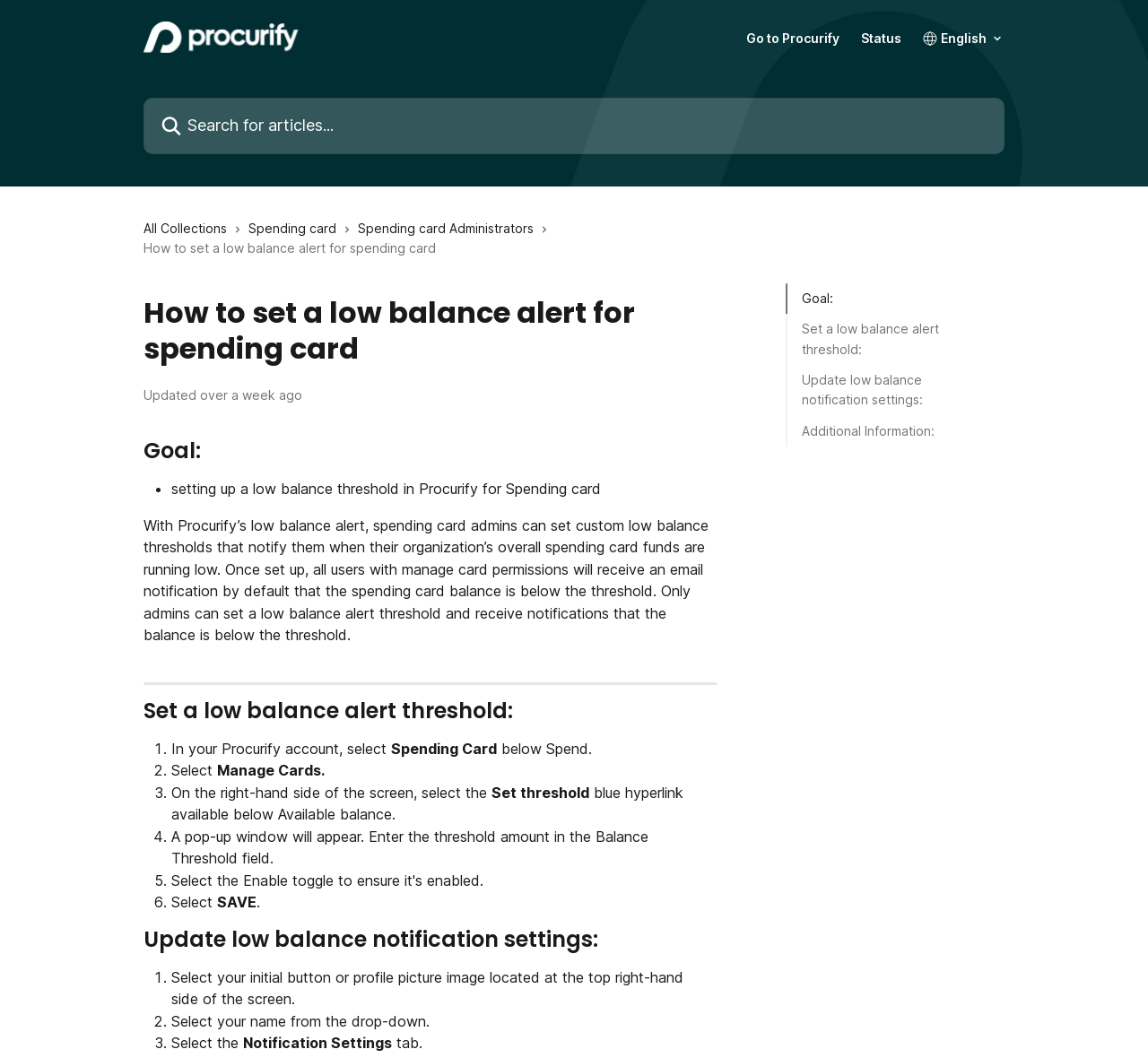Please provide a one-word or short phrase answer to the question:
What is the default notification setting for low balance alerts?

Email notification